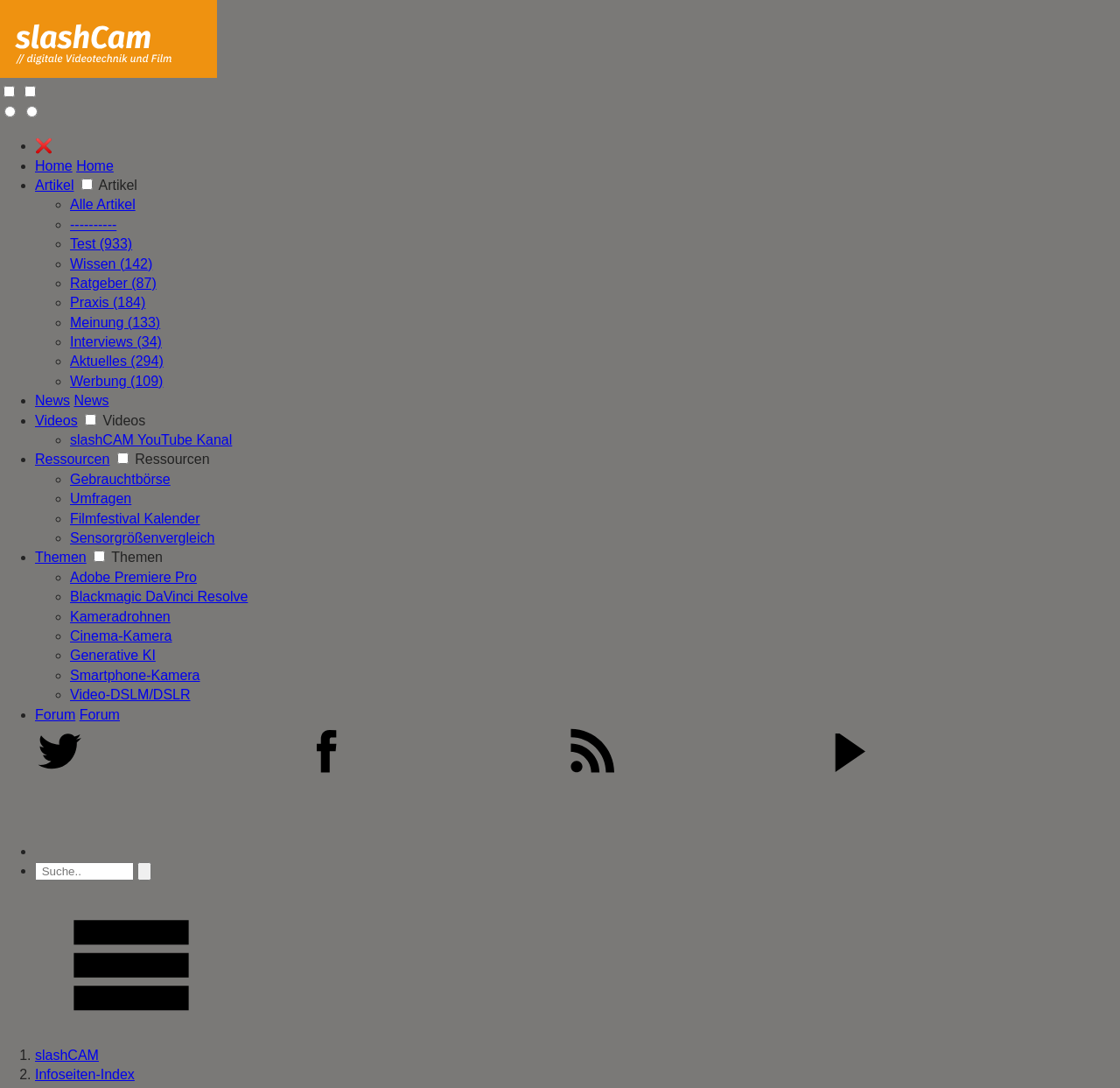Provide the bounding box coordinates in the format (top-left x, top-left y, bottom-right x, bottom-right y). All values are floating point numbers between 0 and 1. Determine the bounding box coordinate of the UI element described as: Wissen (142)

[0.062, 0.235, 0.136, 0.249]